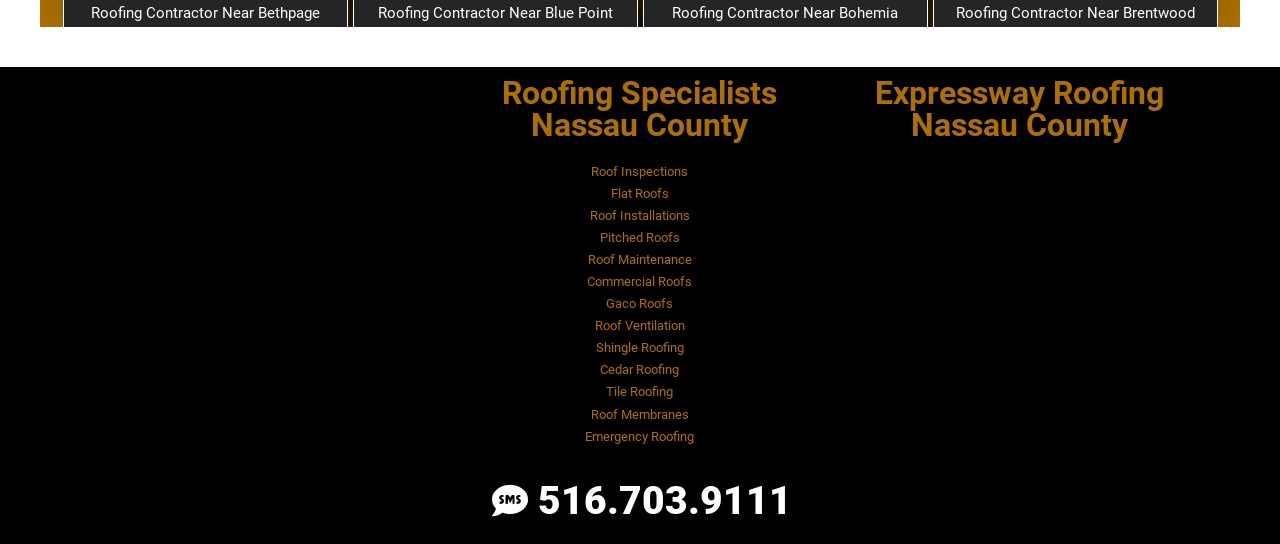Is there a map or iframe on the webpage?
Provide an in-depth and detailed explanation in response to the question.

I looked at the Iframe element and found that it has a description 'Nassau County, NY', which suggests that it is a map or iframe related to Nassau County.